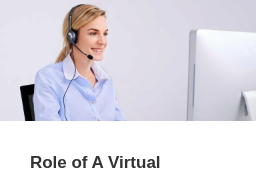What is the background of the image?
From the details in the image, provide a complete and detailed answer to the question.

The image has a clean and minimalistic background, which helps to emphasize the woman's engagement with technology and her role as a virtual medical scribe, rather than distracting from it.